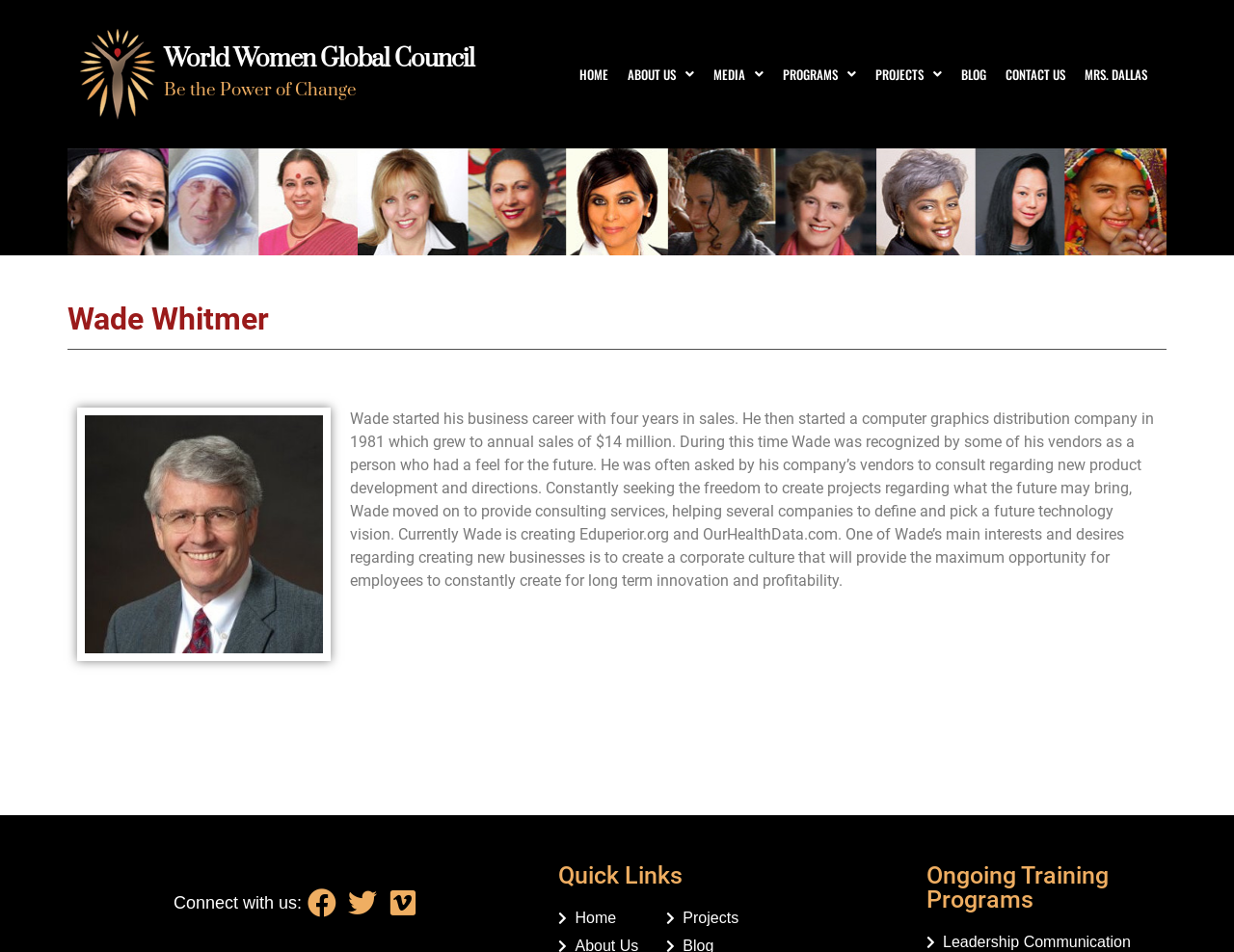Refer to the screenshot and give an in-depth answer to this question: What is Wade Whitmer's business career background?

According to the webpage, Wade started his business career with four years in sales and then started a computer graphics distribution company in 1981 which grew to annual sales of $14 million.